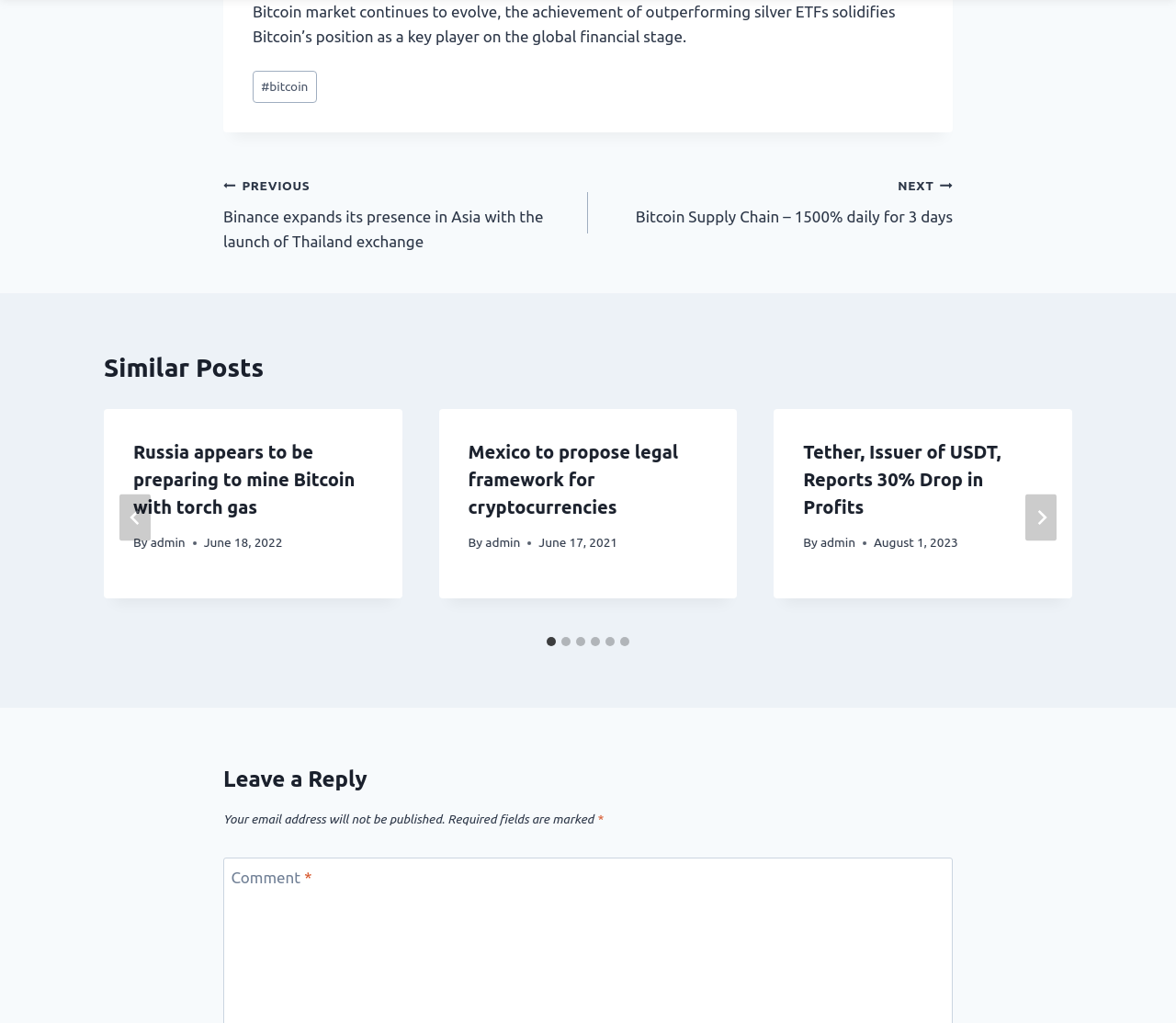Find the bounding box of the UI element described as: "aria-label="Next"". The bounding box coordinates should be given as four float values between 0 and 1, i.e., [left, top, right, bottom].

[0.872, 0.483, 0.898, 0.529]